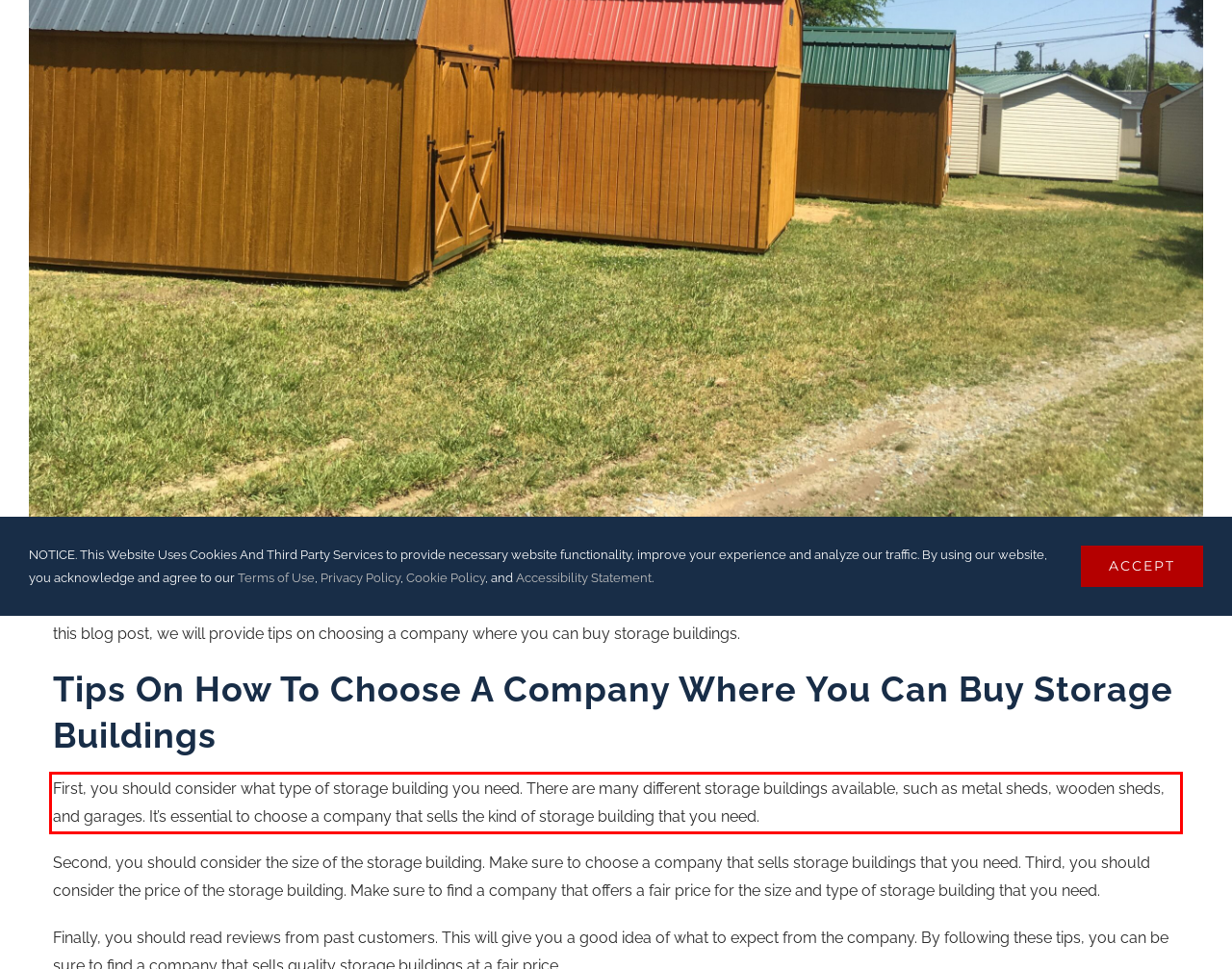Please analyze the screenshot of a webpage and extract the text content within the red bounding box using OCR.

First, you should consider what type of storage building you need. There are many different storage buildings available, such as metal sheds, wooden sheds, and garages. It’s essential to choose a company that sells the kind of storage building that you need.